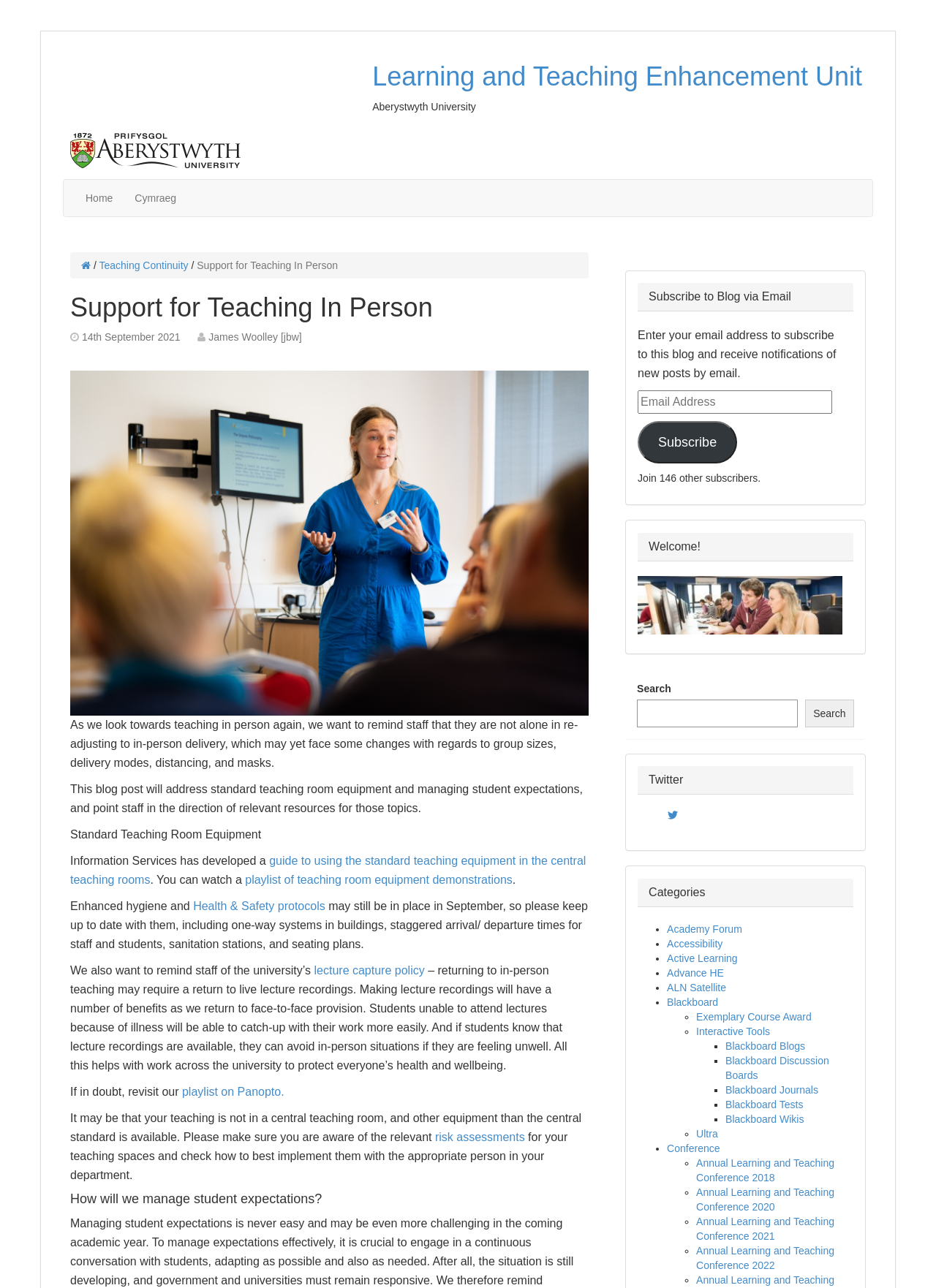Please identify the bounding box coordinates of the area that needs to be clicked to fulfill the following instruction: "Read the blog post about 'Support for Teaching In Person'."

[0.075, 0.558, 0.617, 0.597]